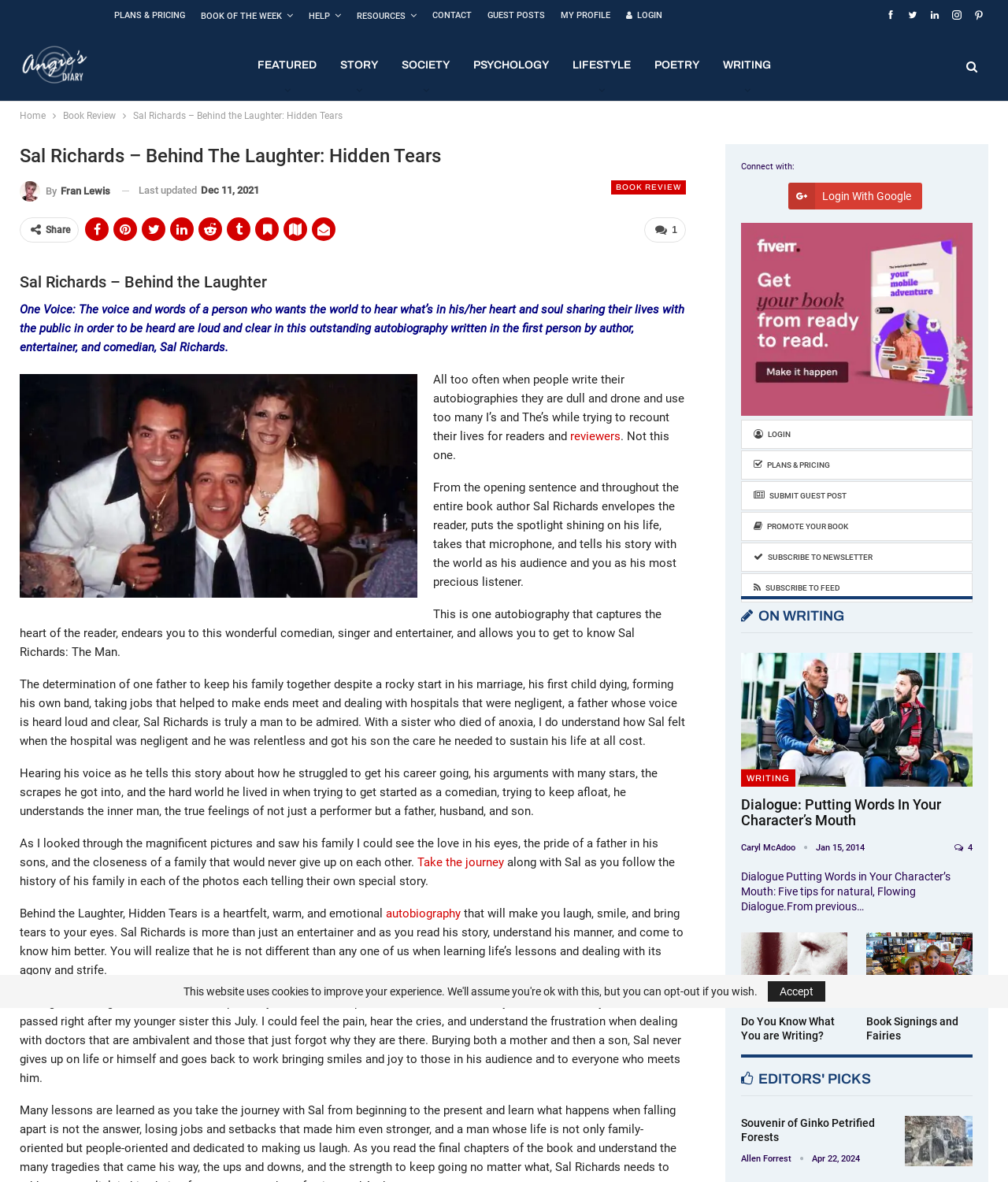Identify the bounding box coordinates of the specific part of the webpage to click to complete this instruction: "View the 'FEATURED' section".

[0.244, 0.025, 0.326, 0.085]